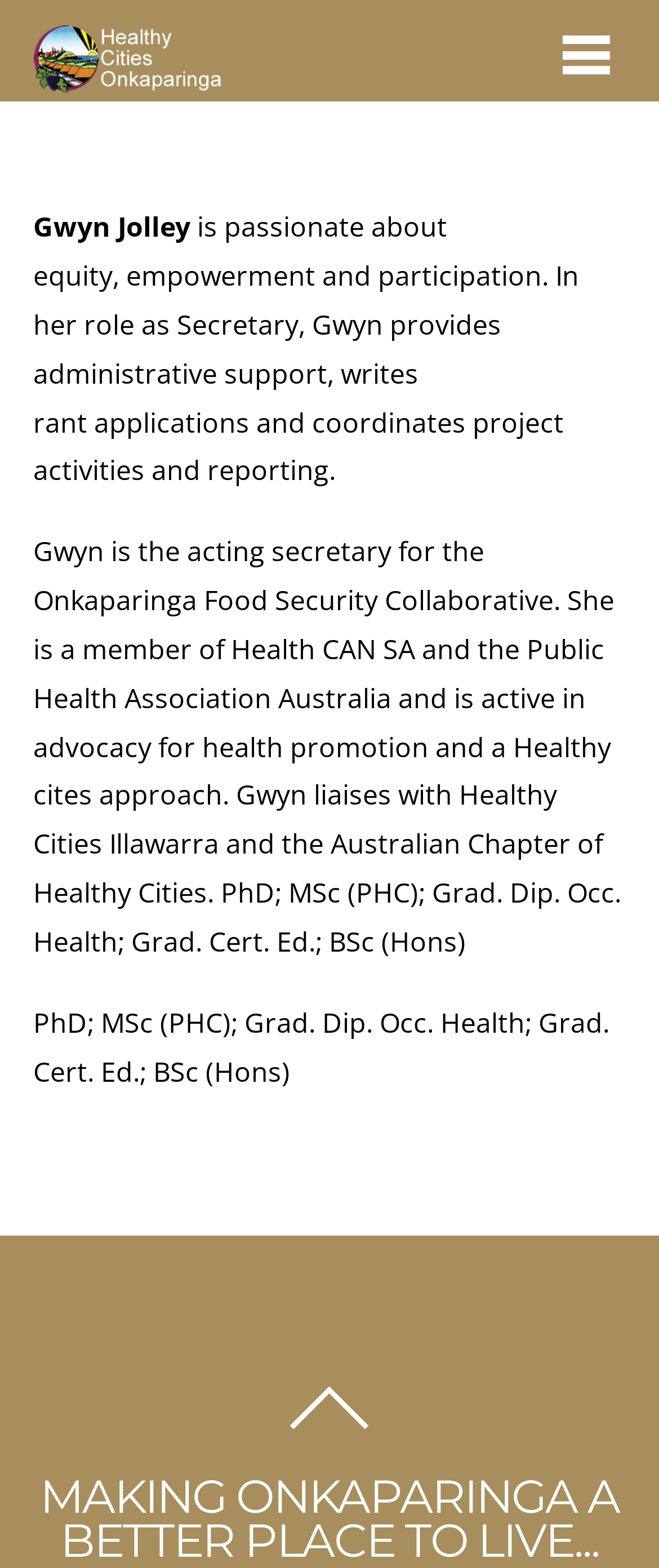Based on the image, provide a detailed response to the question:
What is the purpose of the link at the bottom of the page?

The link at the bottom of the page has the text ' BACK TO TOP', indicating that its purpose is to allow users to quickly navigate back to the top of the webpage.